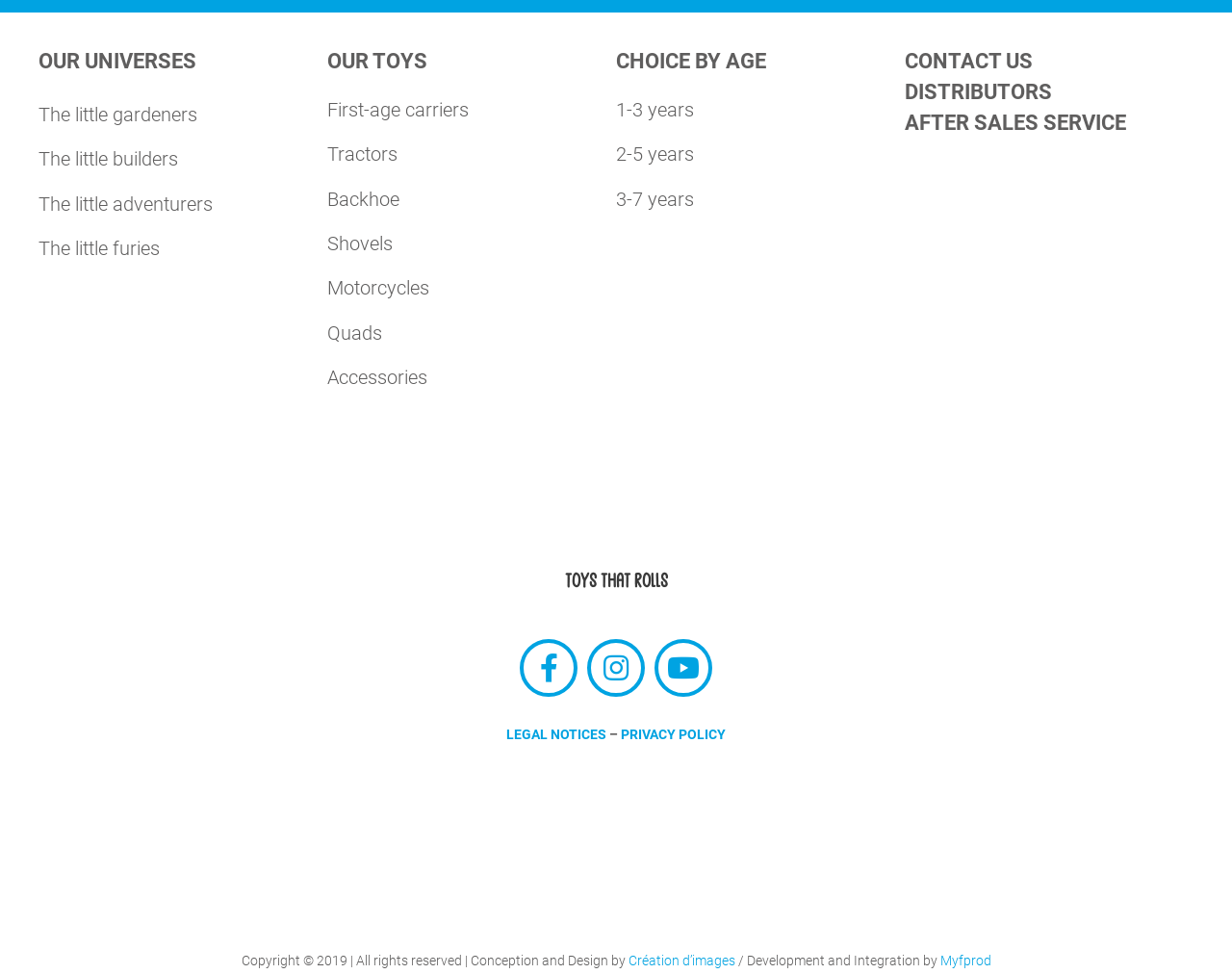Find the bounding box coordinates of the element's region that should be clicked in order to follow the given instruction: "View toys for 1-3 years". The coordinates should consist of four float numbers between 0 and 1, i.e., [left, top, right, bottom].

[0.5, 0.09, 0.734, 0.136]